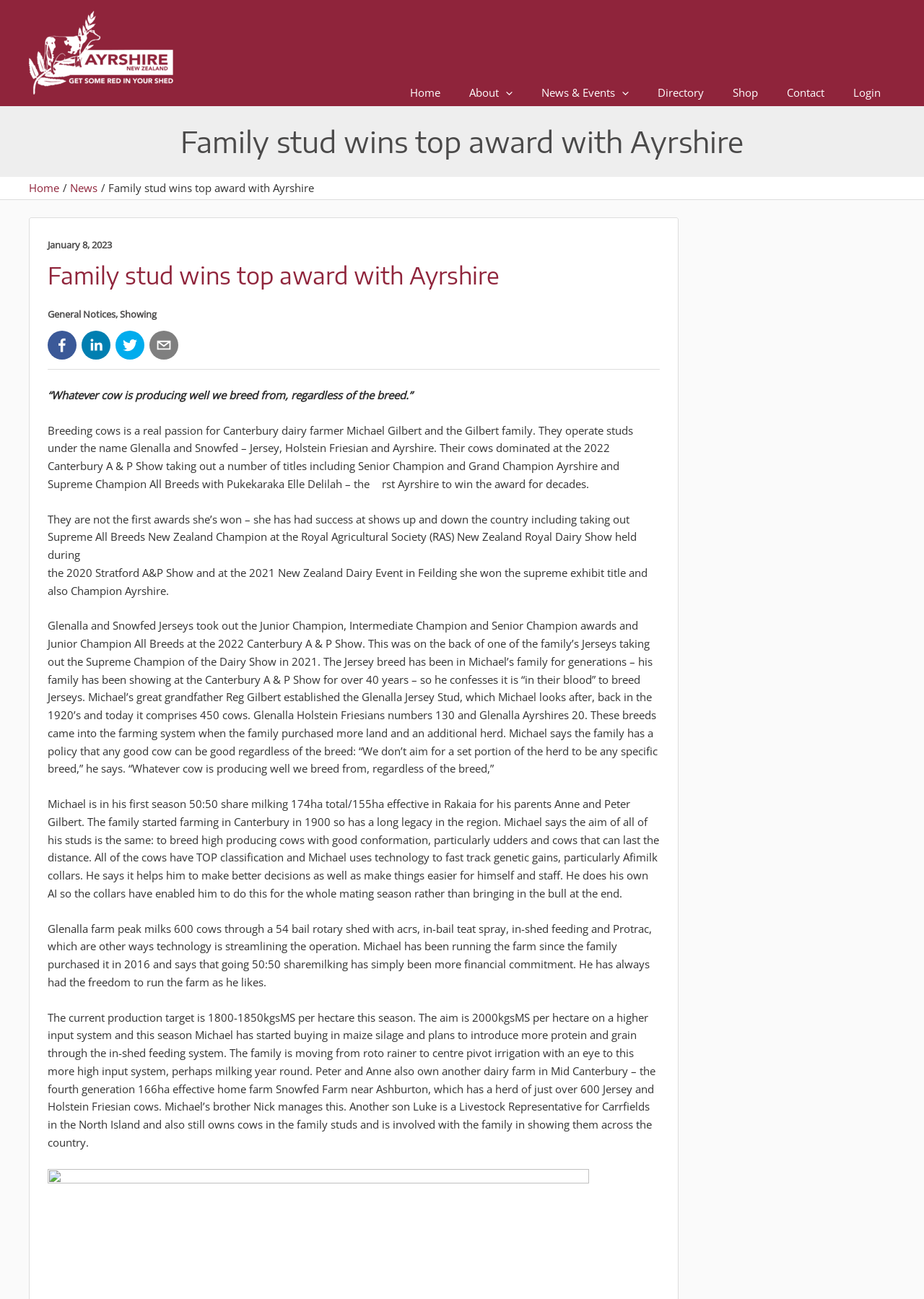What is the title or heading displayed on the webpage?

Family stud wins top award with Ayrshire